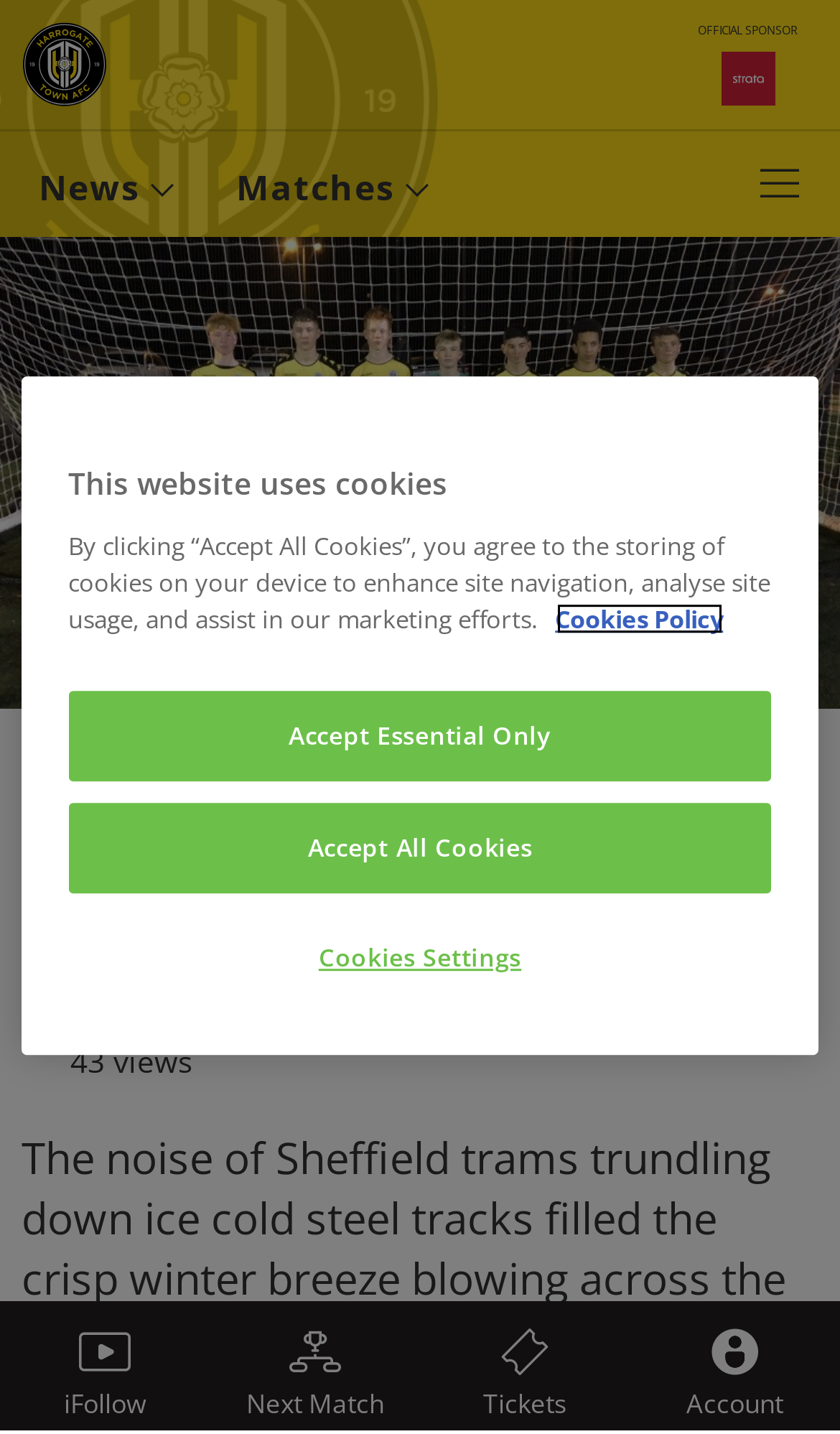Use a single word or phrase to answer the question: How many views does the news article have?

43